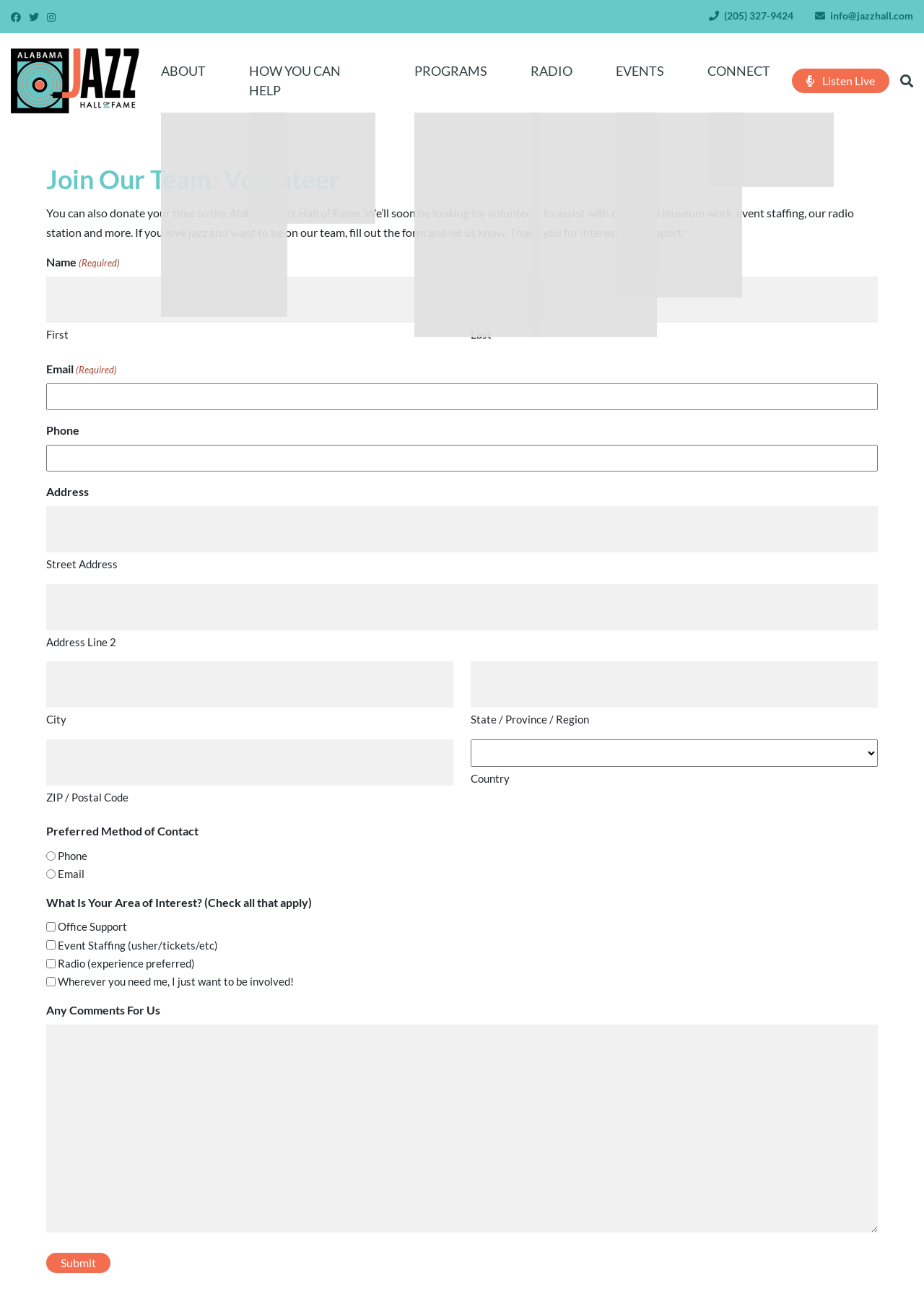Please look at the image and answer the question with a detailed explanation: What is the function of the 'Submit' button?

The 'Submit' button is located at the bottom of the form on the webpage. Its function is to submit the form and send the information to the Alabama Jazz Hall of Fame, indicating the individual's interest in volunteering.